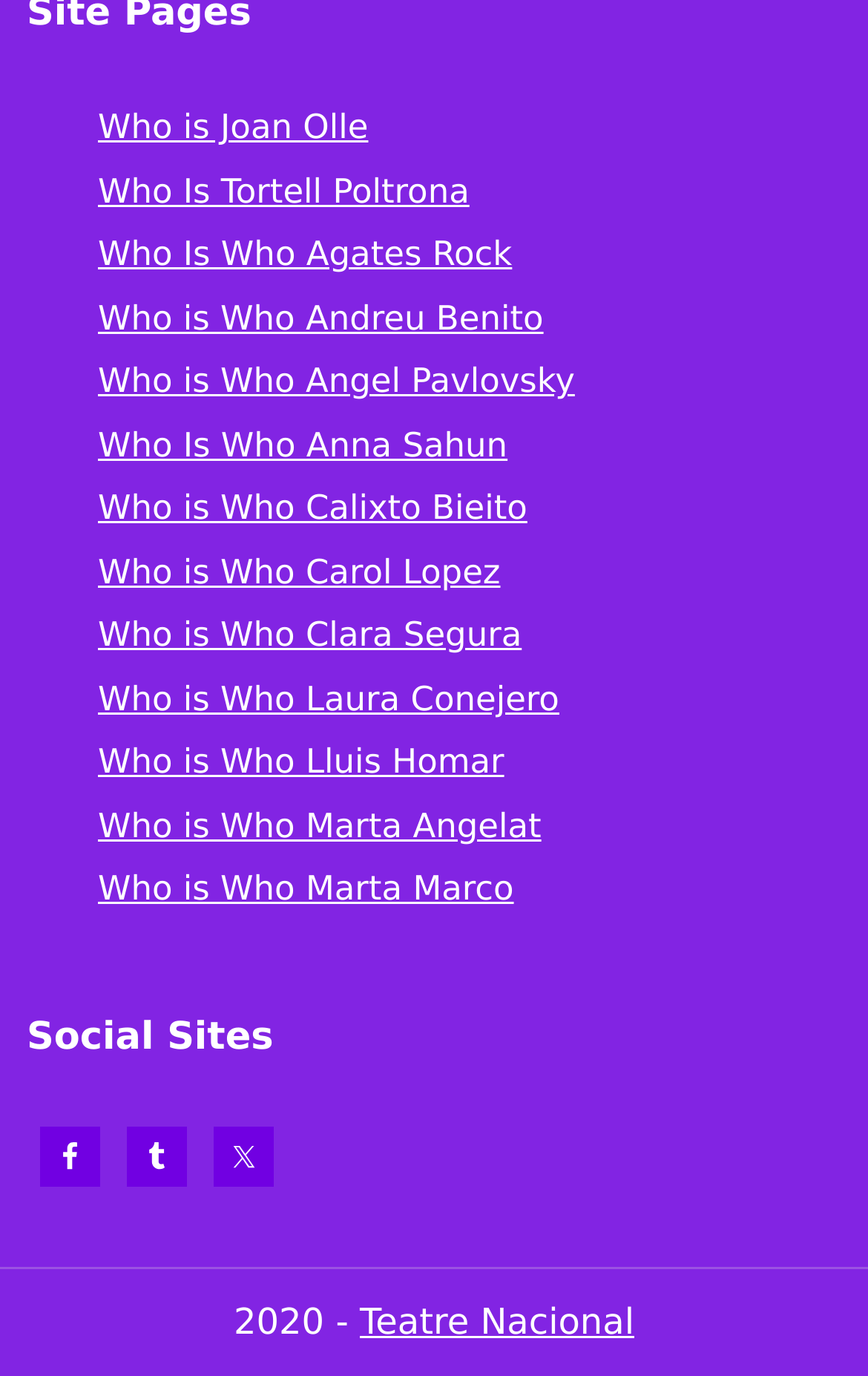Show me the bounding box coordinates of the clickable region to achieve the task as per the instruction: "Check Who is Who Andreu Benito".

[0.113, 0.217, 0.626, 0.246]